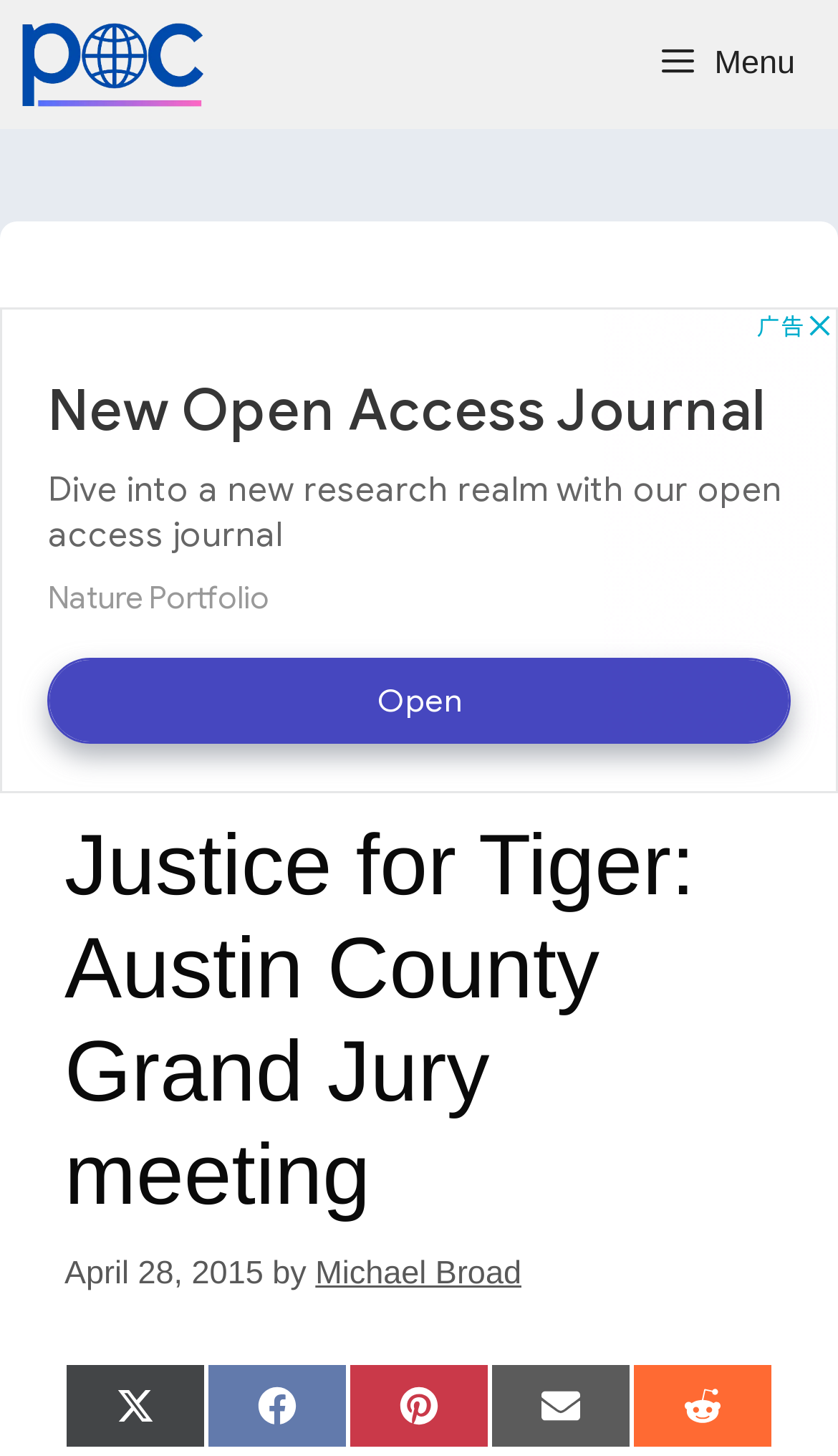Provide a brief response using a word or short phrase to this question:
What is the name of the organization?

Freethinking Animal Advocacy